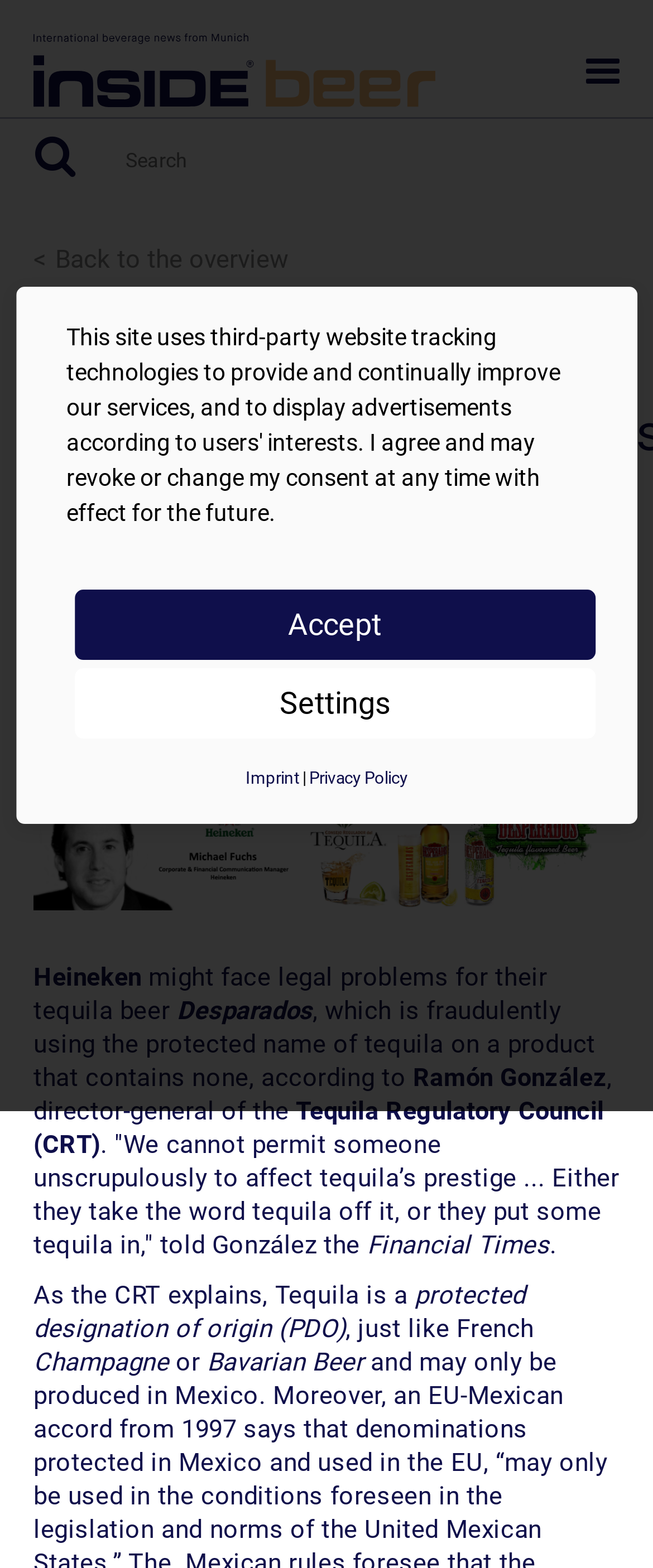Identify the main title of the webpage and generate its text content.

Mexico/Netherlands: Heineken to face legal problems with tequila beer